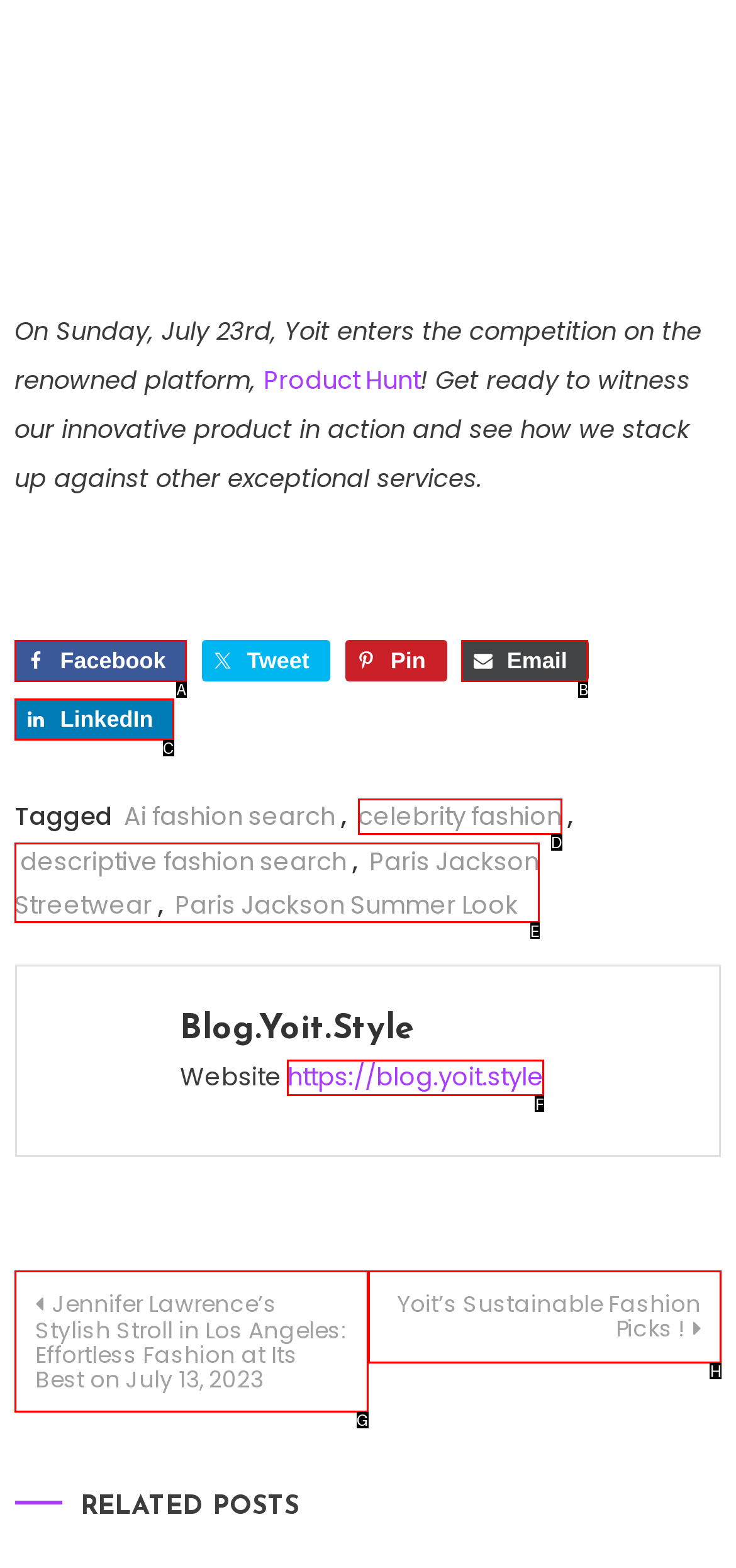To execute the task: Visit the website, which one of the highlighted HTML elements should be clicked? Answer with the option's letter from the choices provided.

F